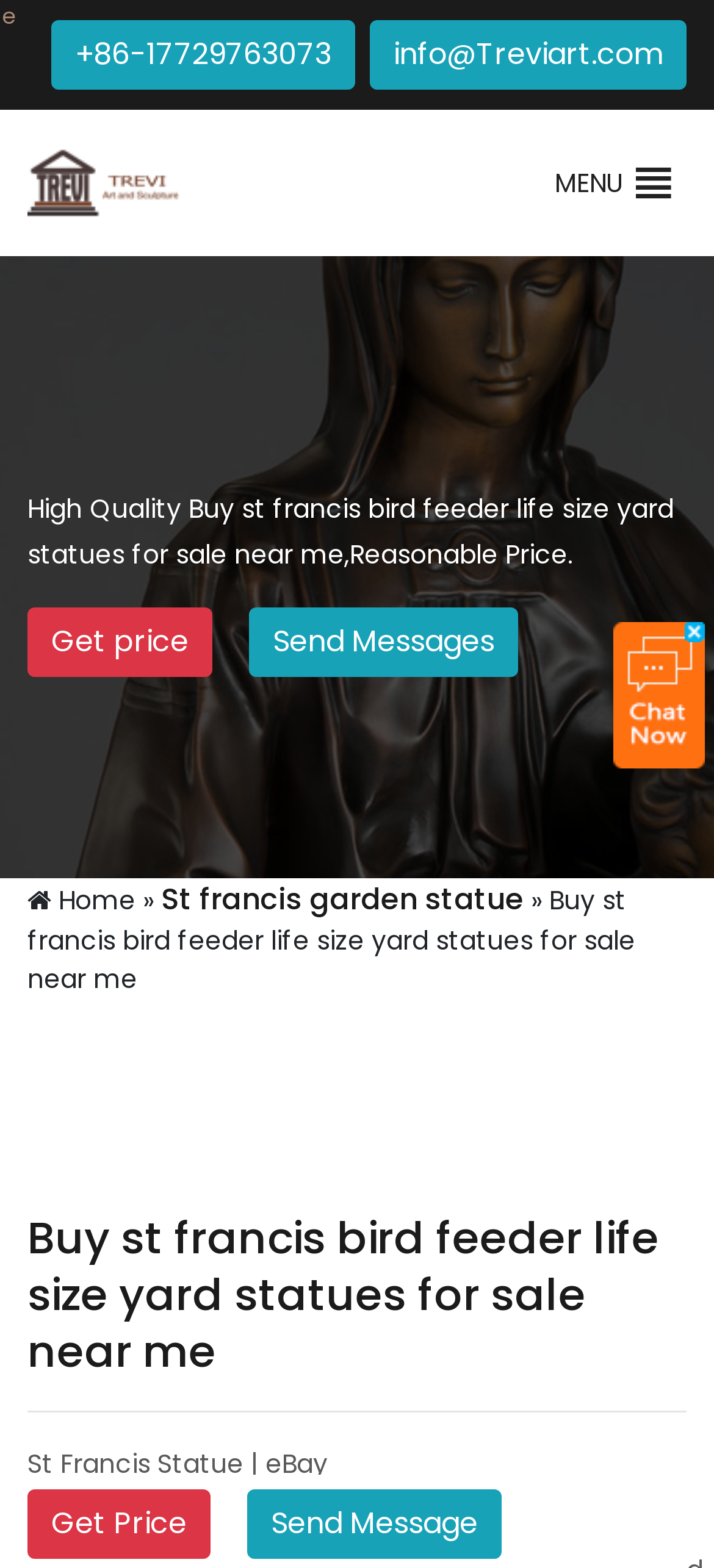Pinpoint the bounding box coordinates of the clickable element to carry out the following instruction: "Fill in the form."

[0.151, 0.364, 0.849, 0.416]